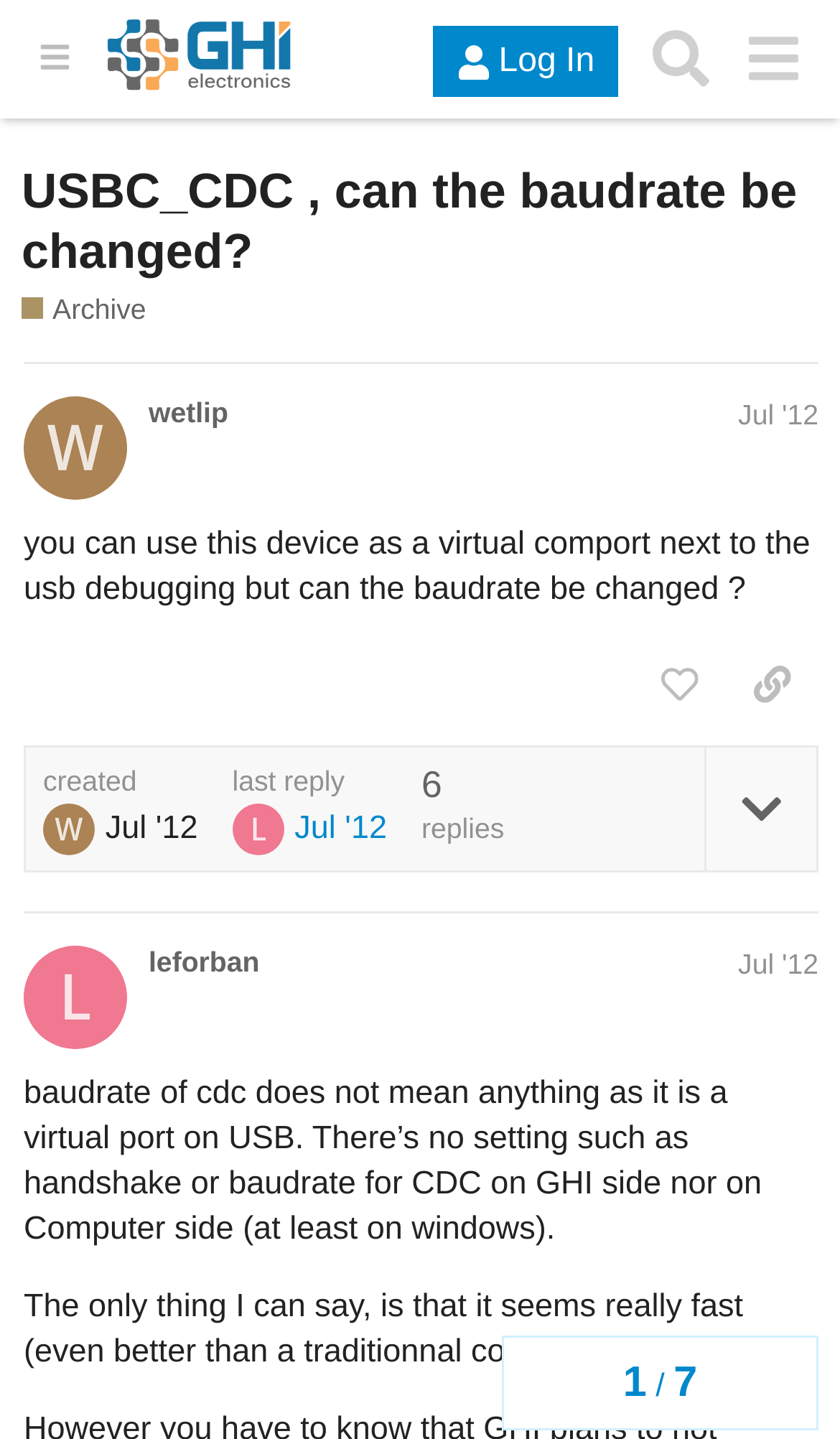Give a one-word or one-phrase response to the question: 
How many replies are there in this topic?

7